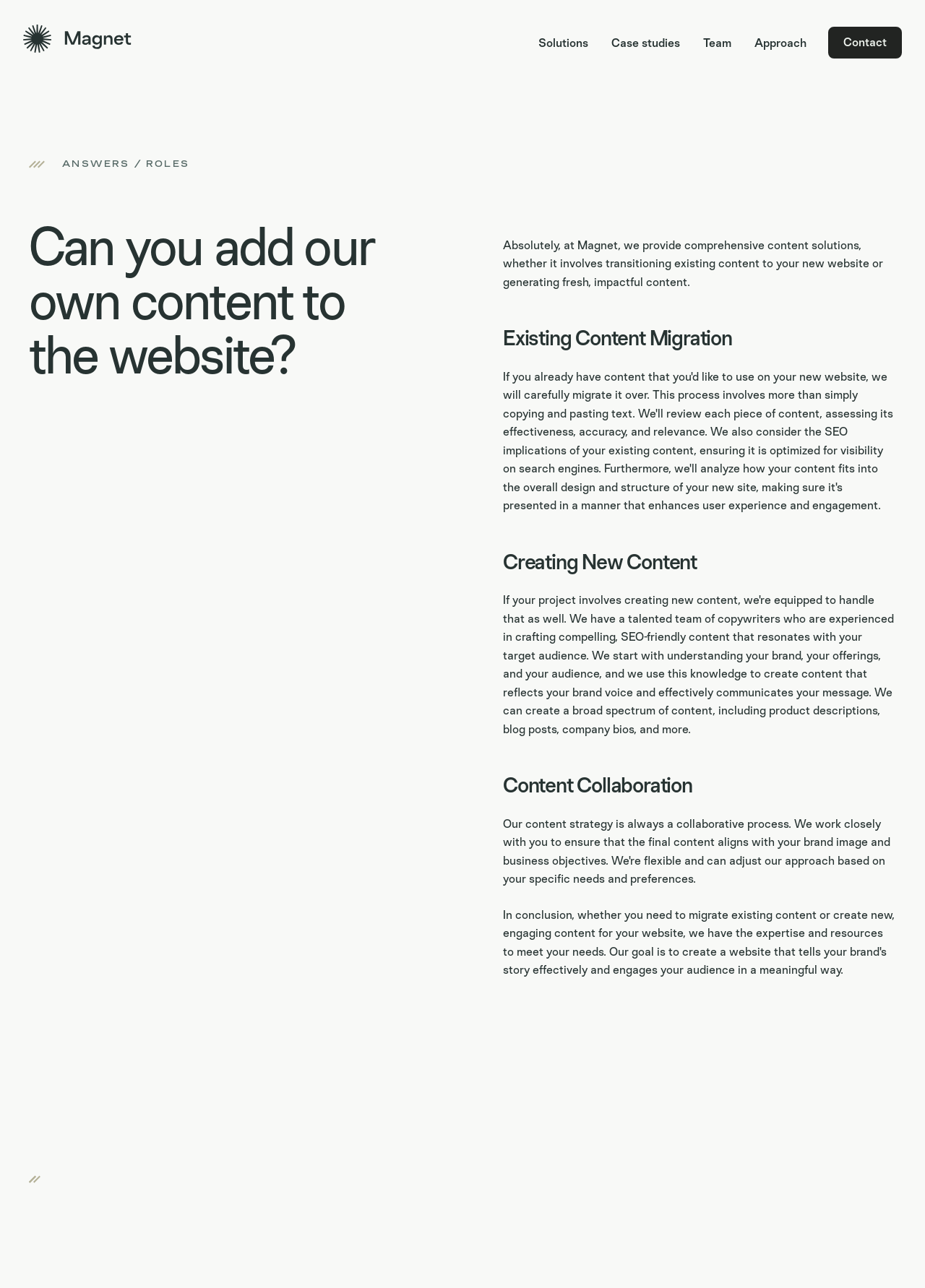Locate the heading on the webpage and return its text.

Can you add our own content to the website?